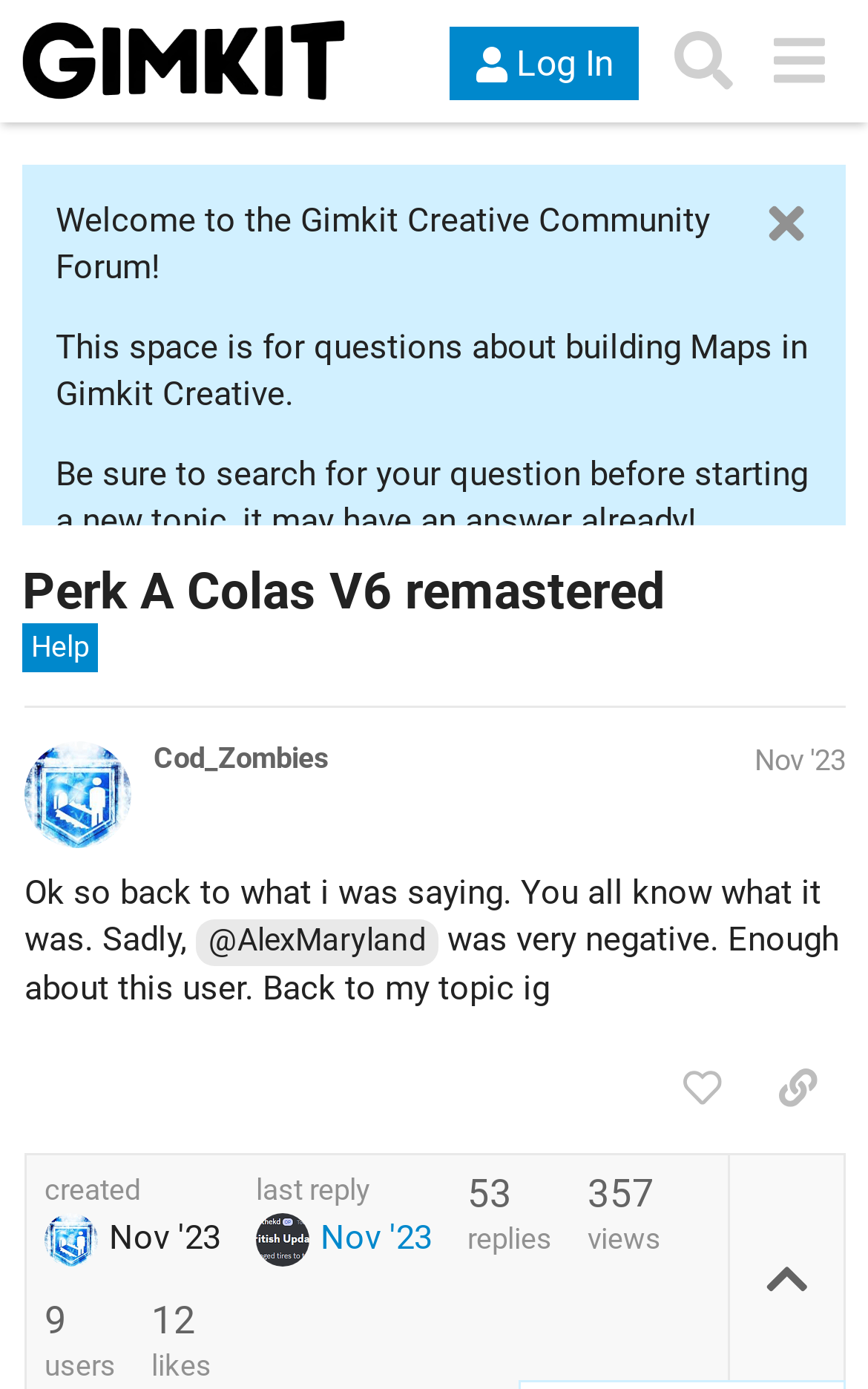Highlight the bounding box coordinates of the element you need to click to perform the following instruction: "Like this post."

[0.753, 0.753, 0.864, 0.814]